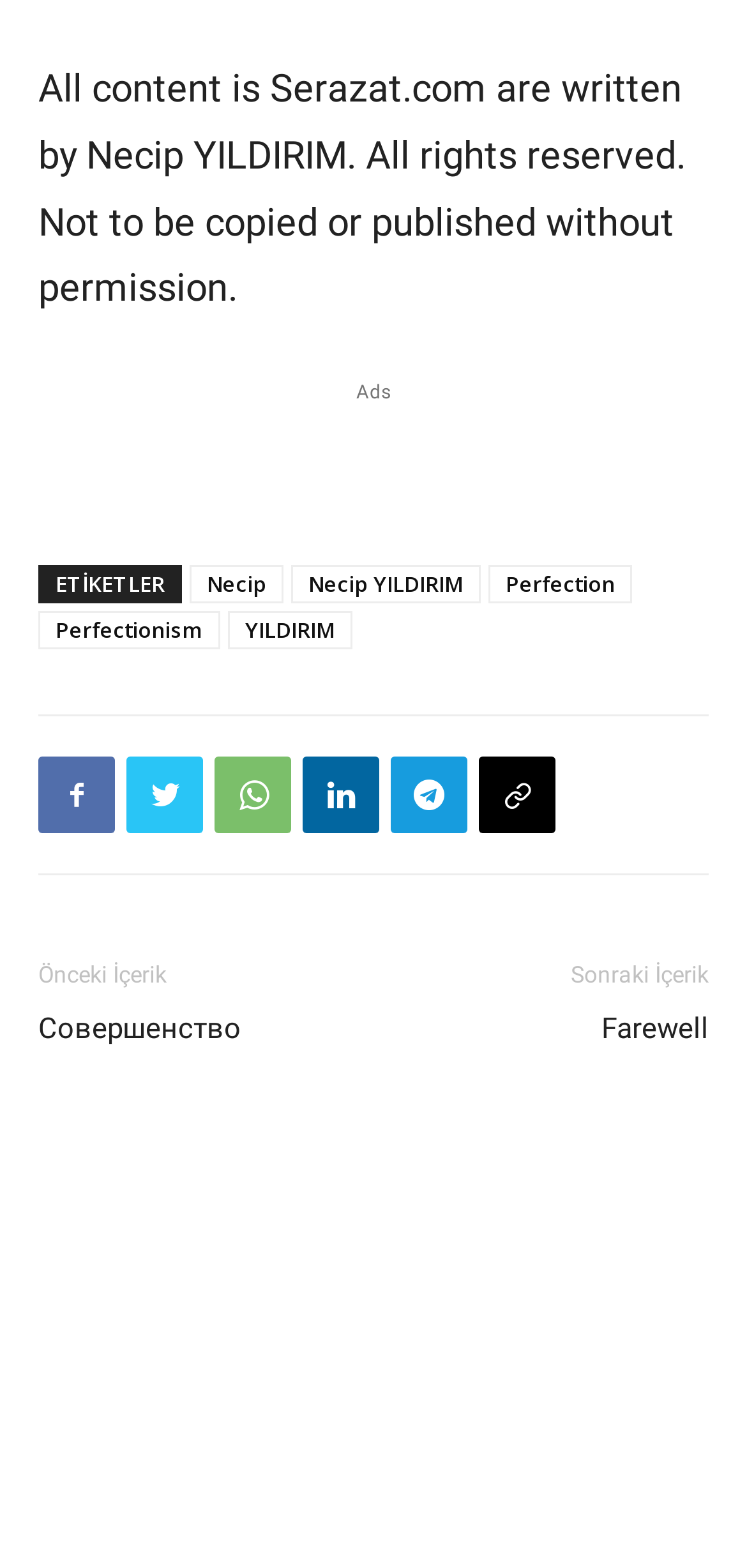Given the element description: "Facebook", predict the bounding box coordinates of this UI element. The coordinates must be four float numbers between 0 and 1, given as [left, top, right, bottom].

None